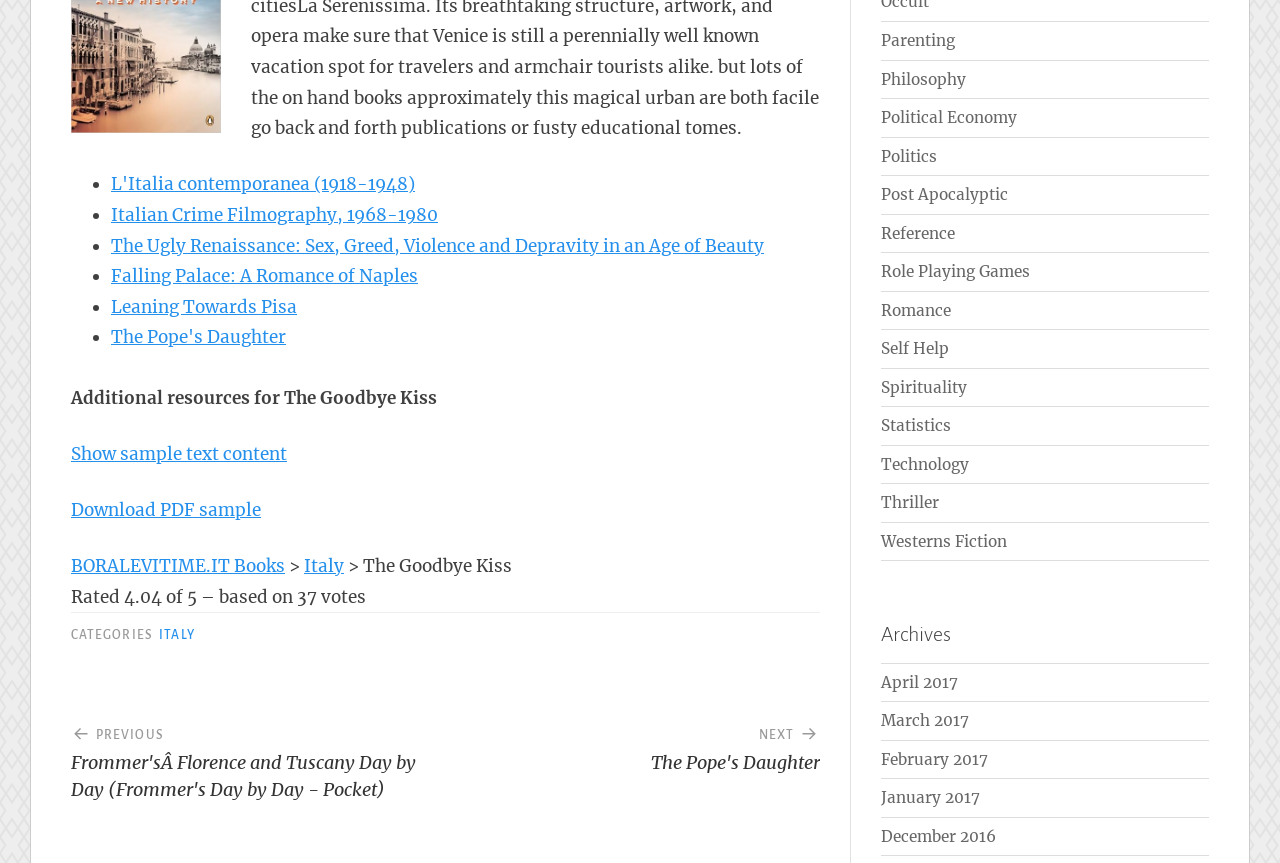What is the title of the book being described?
Answer the question using a single word or phrase, according to the image.

The Goodbye Kiss